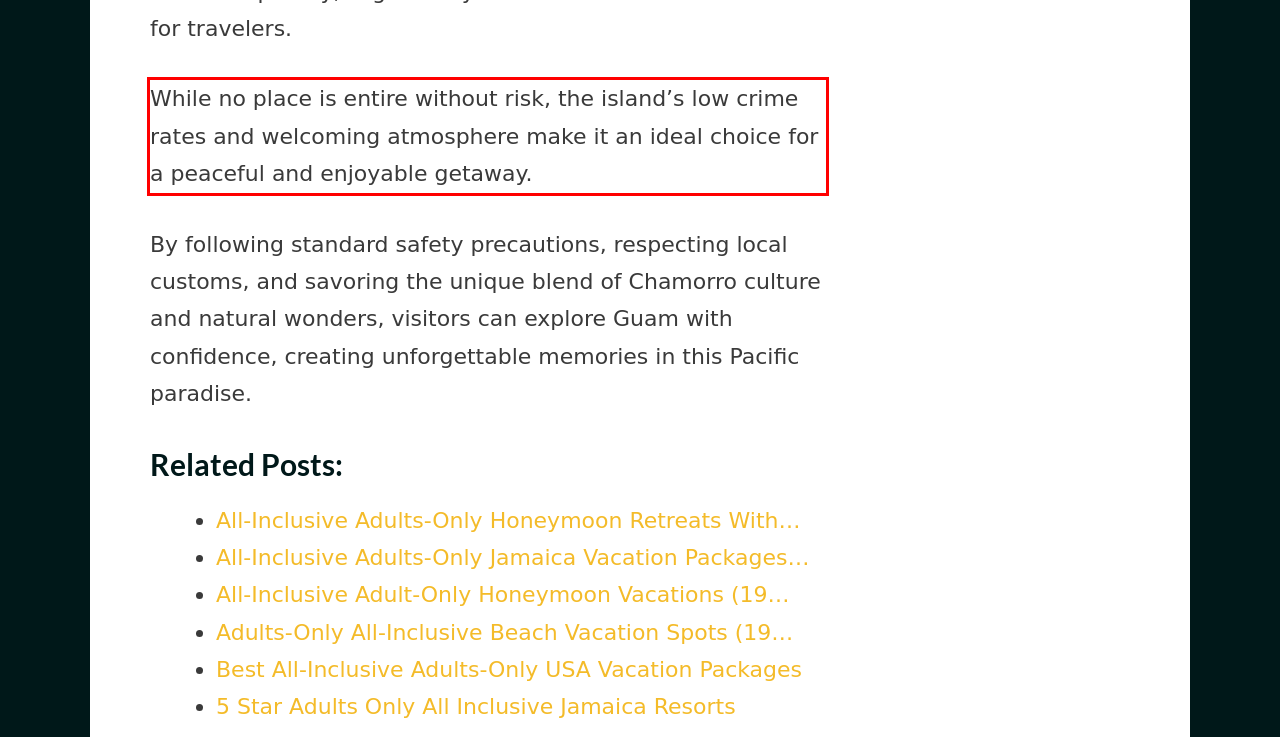You have a screenshot of a webpage with a red bounding box. Identify and extract the text content located inside the red bounding box.

While no place is entire without risk, the island’s low crime rates and welcoming atmosphere make it an ideal choice for a peaceful and enjoyable getaway.